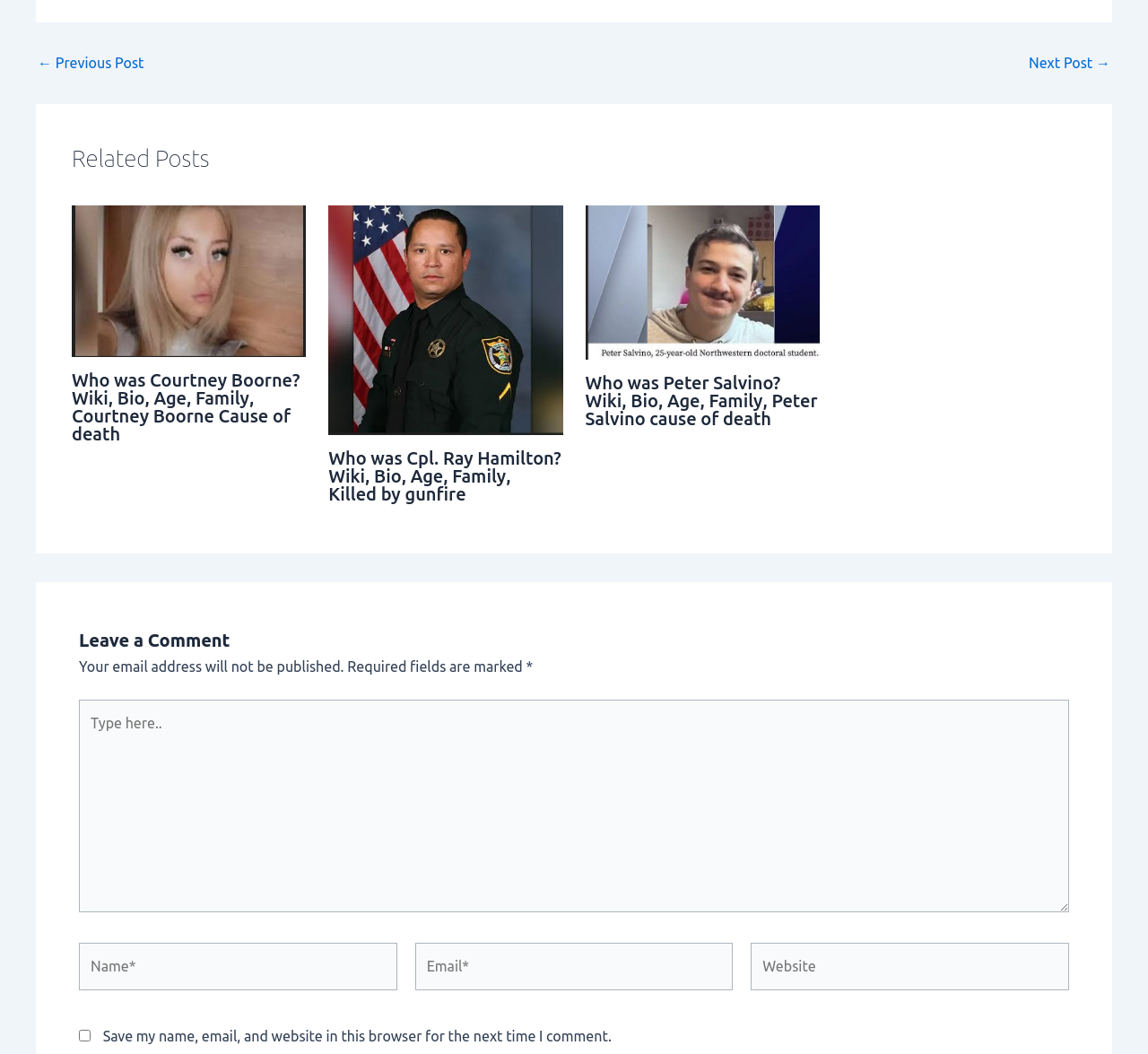Please mark the bounding box coordinates of the area that should be clicked to carry out the instruction: "Click the 'Next Post →' link".

[0.896, 0.053, 0.967, 0.067]